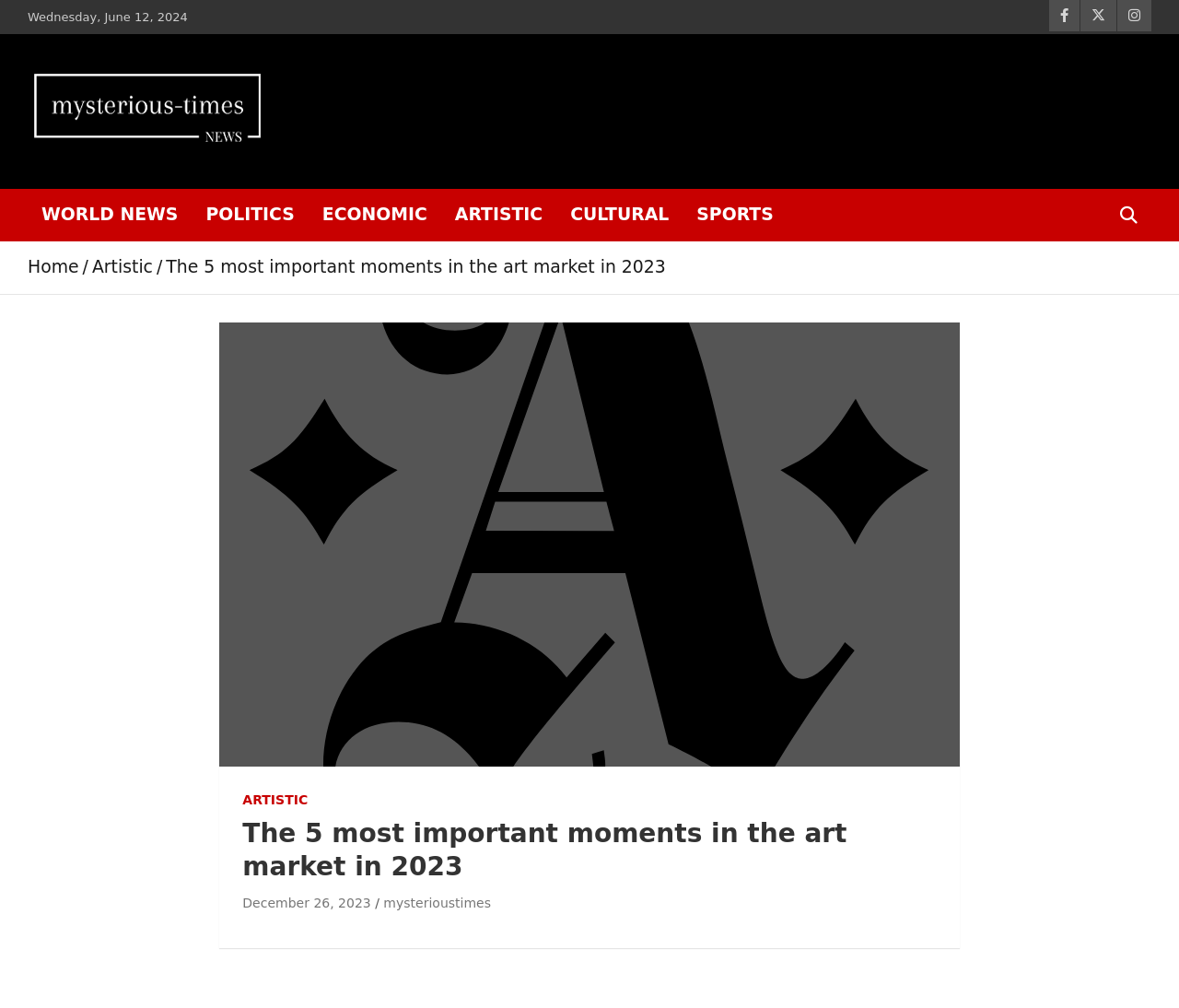Describe every aspect of the webpage in a detailed manner.

The webpage appears to be an article from Mysterioustimes, a news website. At the top left, there is a date "Wednesday, June 12, 2024" and a series of social media links, including Facebook, Twitter, and Instagram, aligned horizontally. Next to the date, there is a link to the Mysterioustimes website, accompanied by a logo image. 

Below the date and social media links, there is a heading "Mysterioustimes" with a tagline that describes the website as a source for top stories and news in various categories. 

On the same horizontal level, there are six category links: WORLD NEWS, POLITICS, ECONOMIC, ARTISTIC, CULTURAL, and SPORTS, evenly spaced and aligned horizontally. 

Below these category links, there is a navigation section with breadcrumbs, showing the path "Home > Artistic > The 5 most important moments in the art market in 2023". 

The main content of the webpage is an article with the title "The 5 most important moments in the art market in 2023", which is also the title of the webpage. The article has a figure or image at the top, taking up about a third of the page. The article's title is repeated as a heading, followed by a link to the publication date "December 26, 2023" and another link to the Mysterioustimes website.